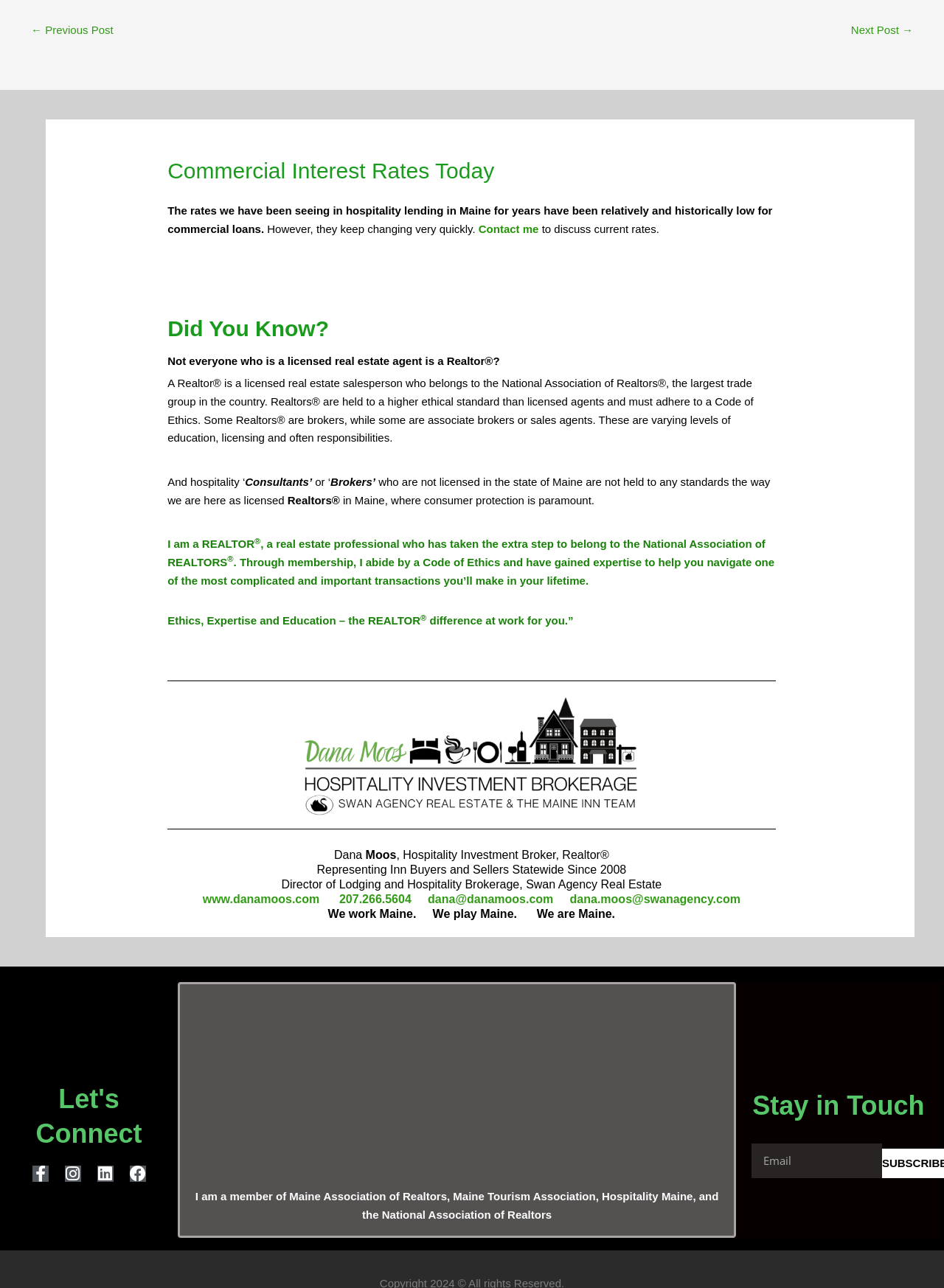Extract the bounding box coordinates for the UI element described as: "parent_node: Email name="form_fields[email]" placeholder="Email"".

[0.796, 0.888, 0.934, 0.914]